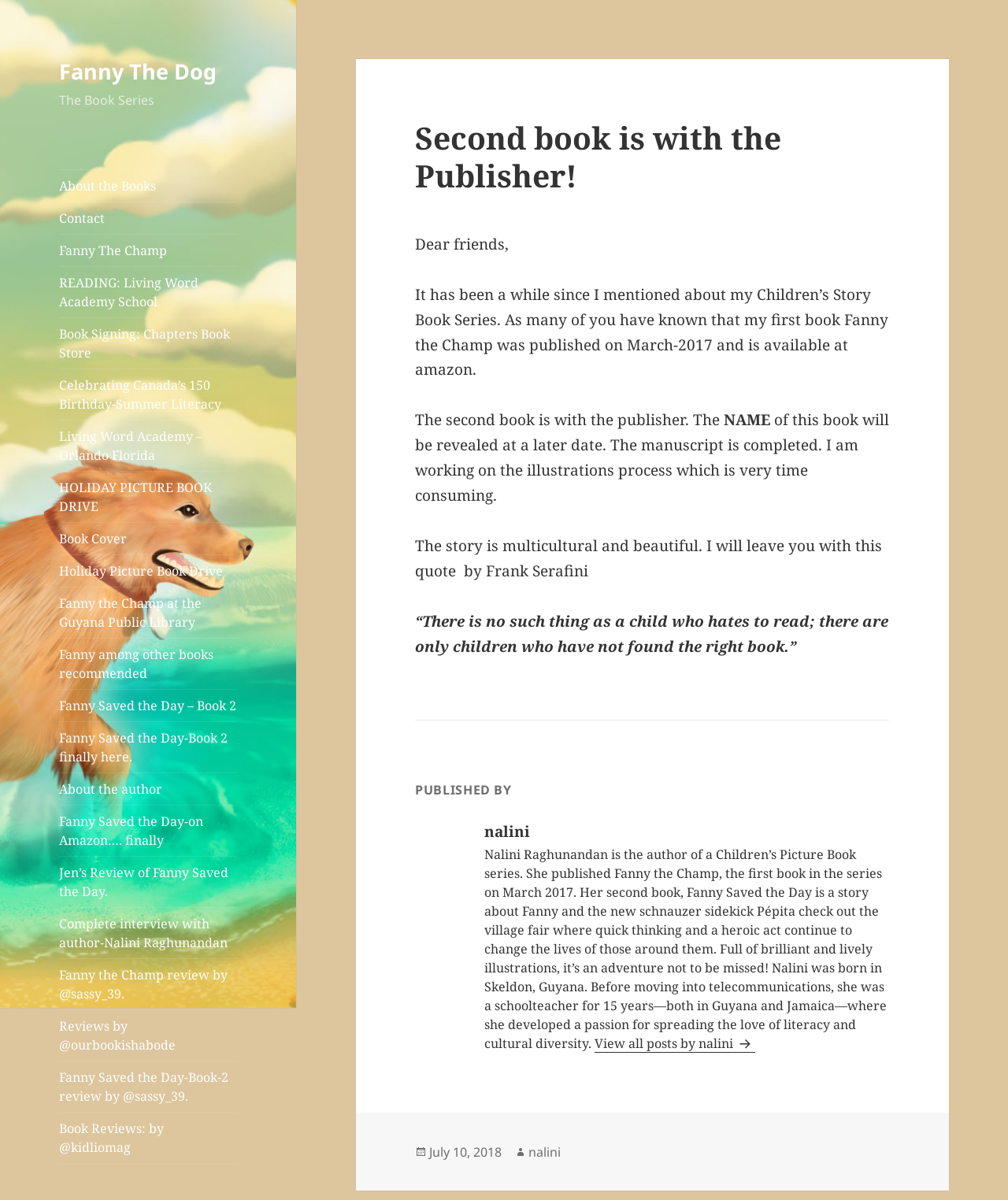Return the bounding box coordinates of the UI element that corresponds to this description: "nalini". The coordinates must be given as four float numbers in the range of 0 and 1, [left, top, right, bottom].

[0.524, 0.953, 0.556, 0.968]